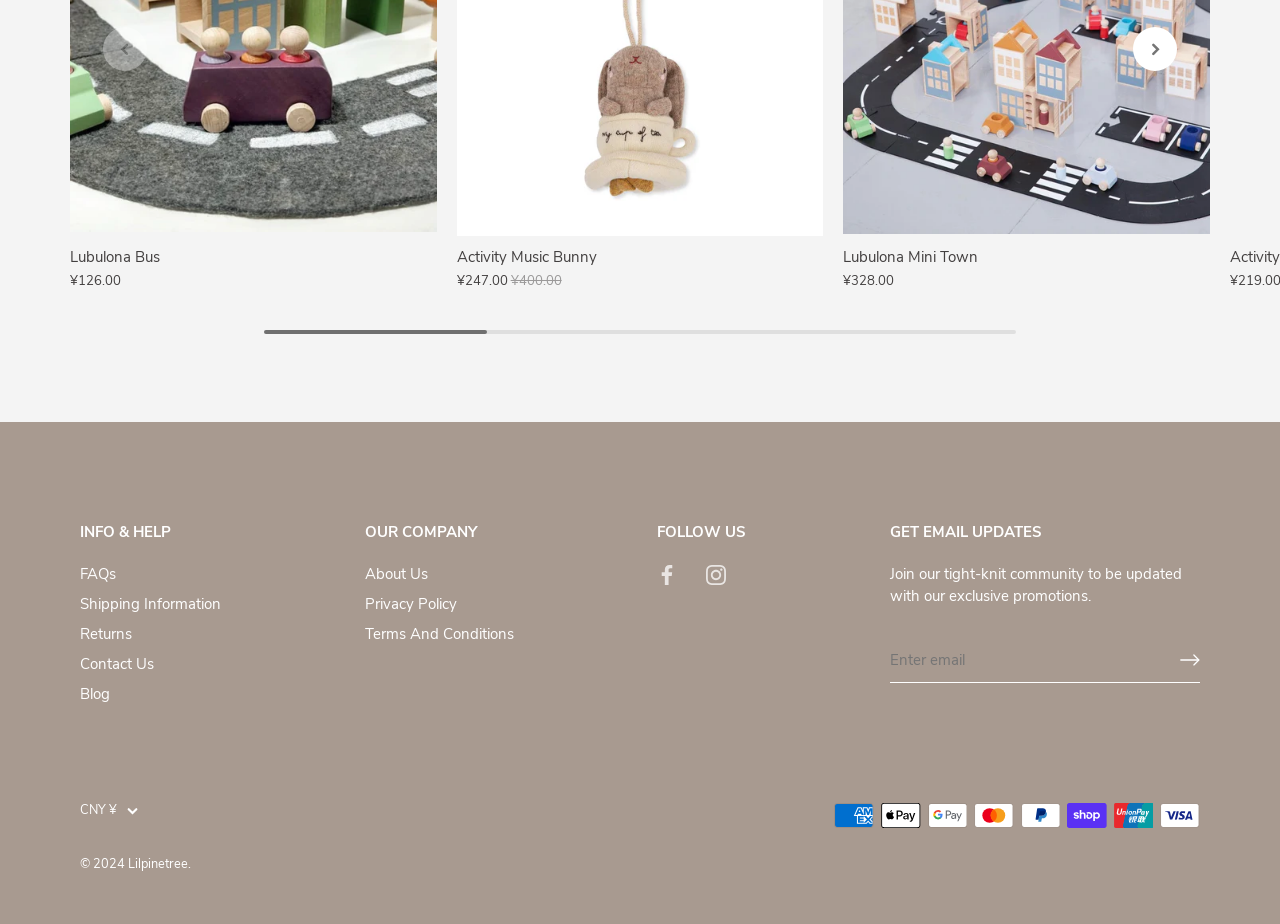Find the bounding box coordinates of the area to click in order to follow the instruction: "Sign up for email updates".

[0.922, 0.704, 0.937, 0.726]